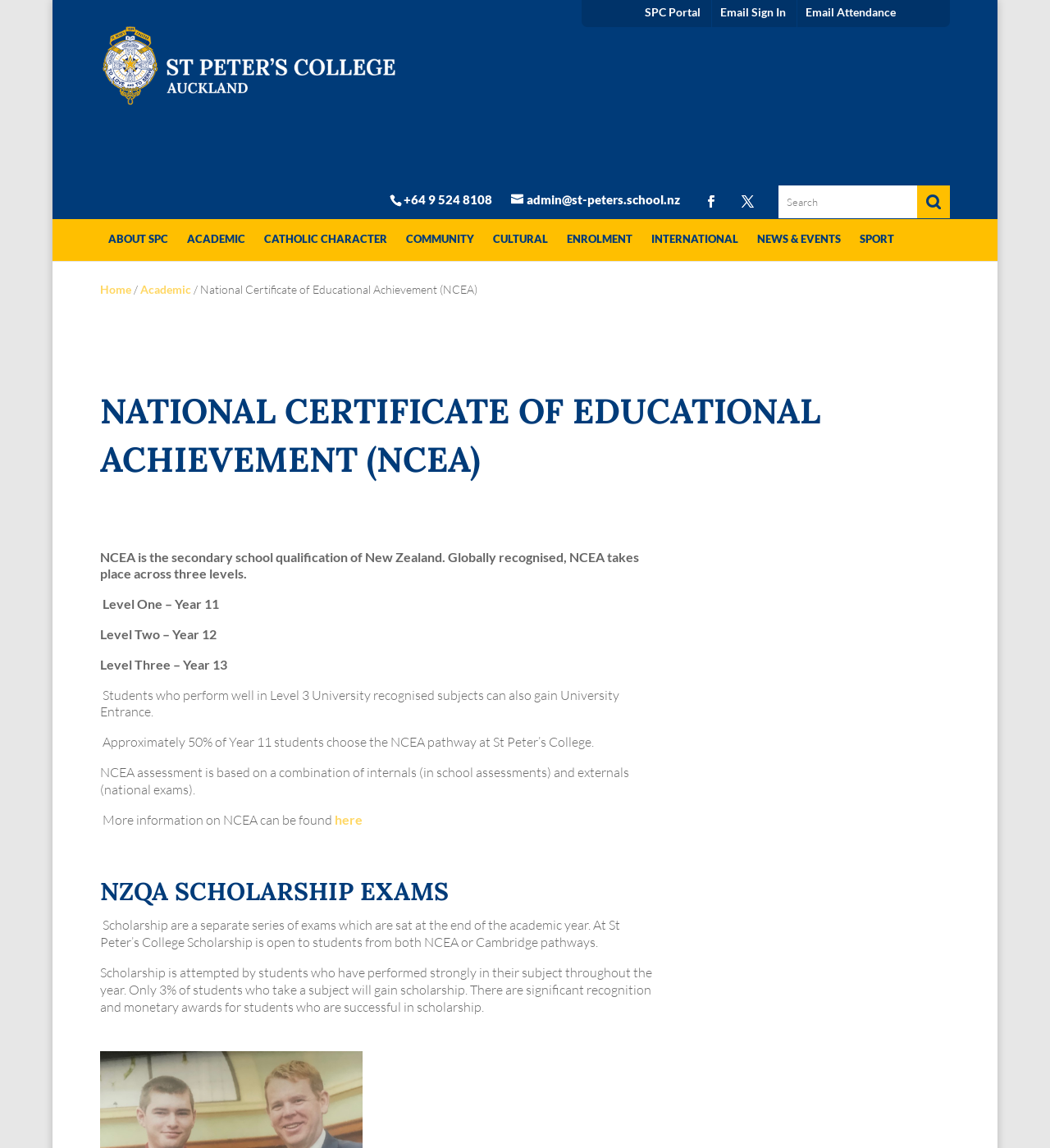Determine the bounding box for the UI element that matches this description: "Catholic Character".

[0.243, 0.191, 0.376, 0.224]